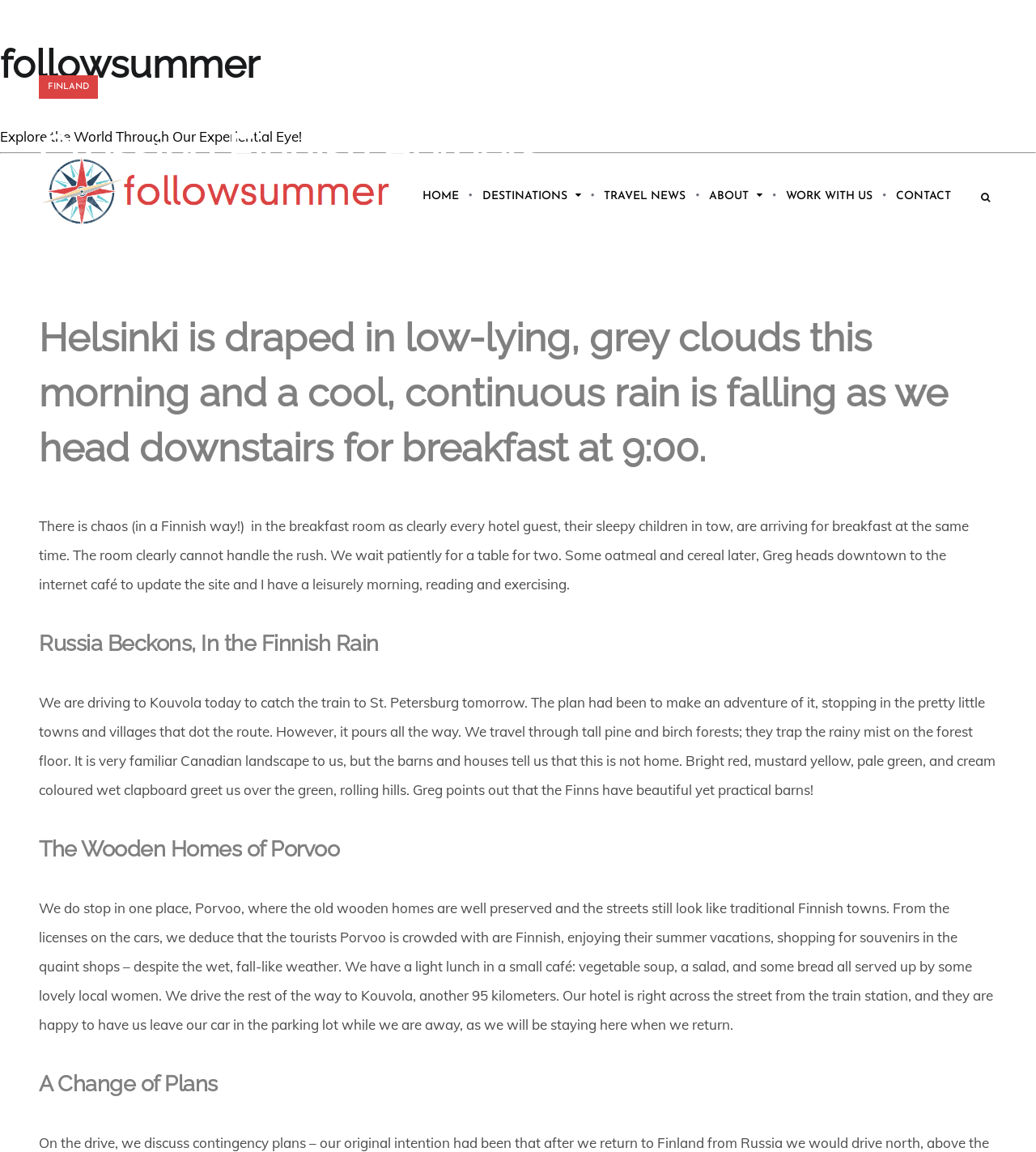Locate and provide the bounding box coordinates for the HTML element that matches this description: "Destinations".

[0.456, 0.159, 0.57, 0.2]